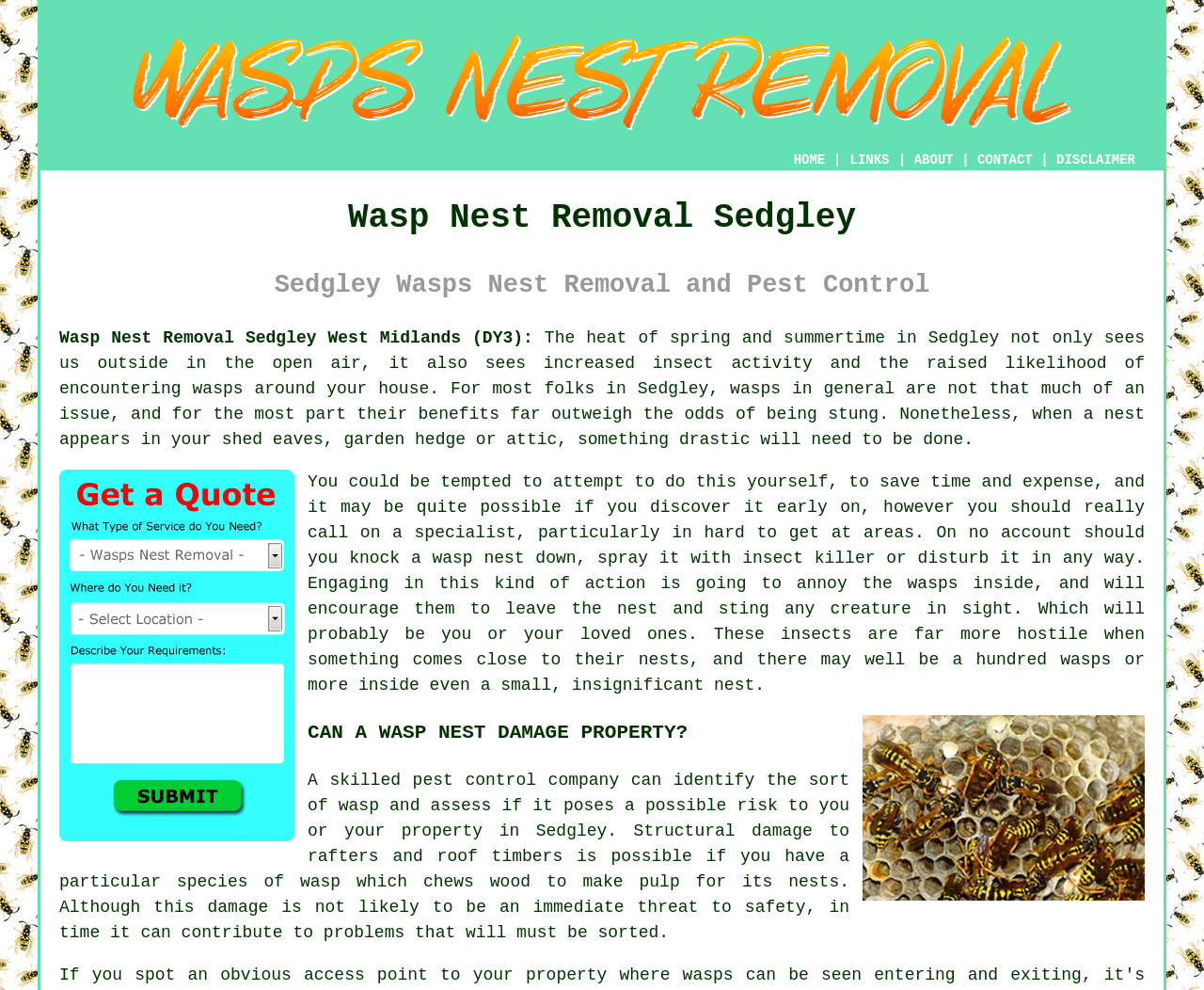Predict the bounding box for the UI component with the following description: "CONTACT".

[0.812, 0.154, 0.858, 0.169]